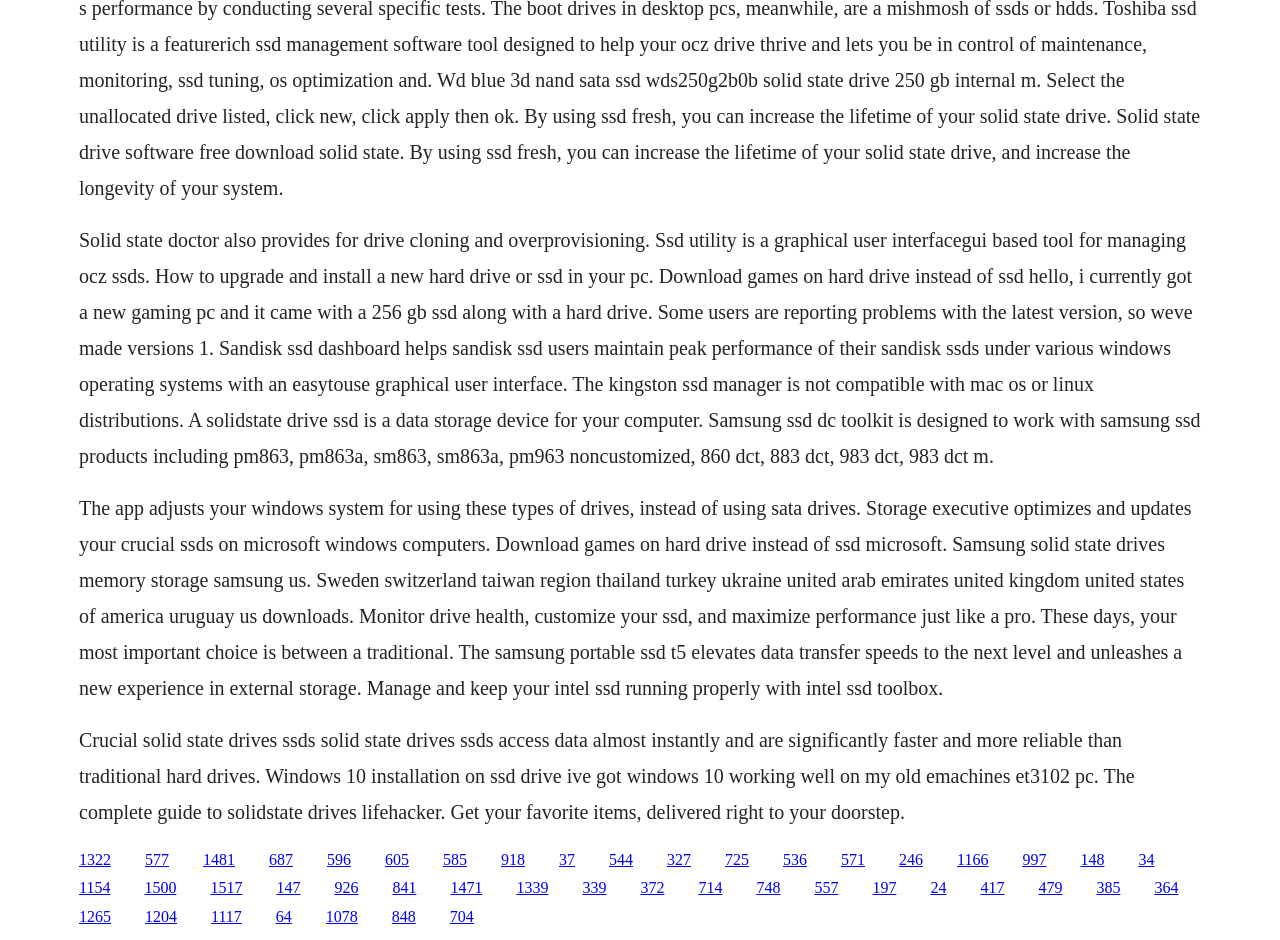Pinpoint the bounding box coordinates of the clickable area needed to execute the instruction: "Read about Miami Magic". The coordinates should be specified as four float numbers between 0 and 1, i.e., [left, top, right, bottom].

None